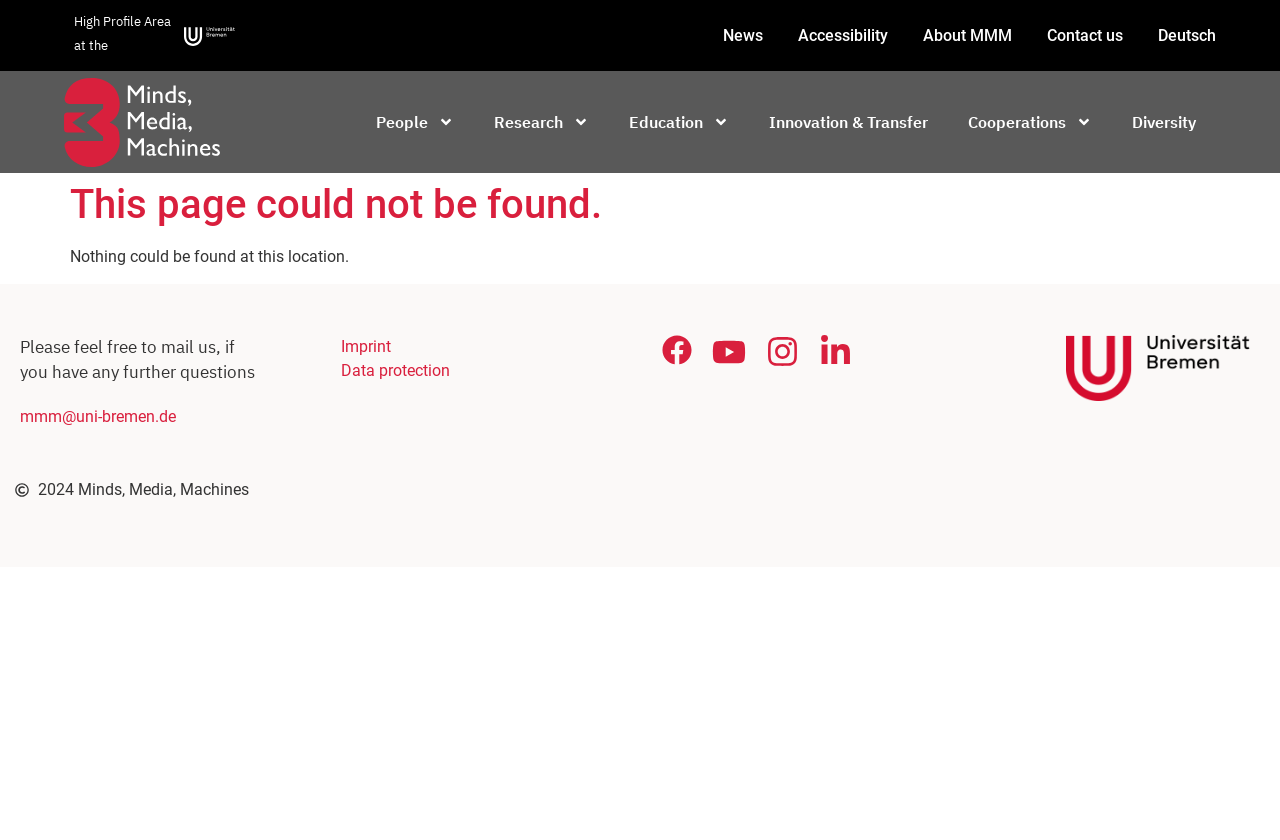Offer a meticulous description of the webpage's structure and content.

The webpage displays a "Page not found" error message. At the top, there is a high-profile area with a static text "High Profile Area at the" and a link next to it. Below this area, there are several links, including "News", "Accessibility", "About MMM", "Contact us", and "Deutsch", which are aligned horizontally. 

To the left of these links, there is a logo "logo-mmm-w" with an image. Below the logo, there are several links with dropdown menus, including "People", "Research", "Education", "Innovation & Transfer", "Cooperations", and "Diversity". Each of these links has a small image next to it.

The main content of the page is a header that reads "This page could not be found." followed by a static text "Nothing could be found at this location." Below this, there is a heading that says "Please feel free to mail us, if you have any further questions" and an email address "mmm@uni-bremen.de" with a link. 

At the bottom of the page, there are several links, including "Imprint", "Data protection", and four other links with no text. Finally, there is a static text "2024 Minds, Media, Machines" at the very bottom of the page.